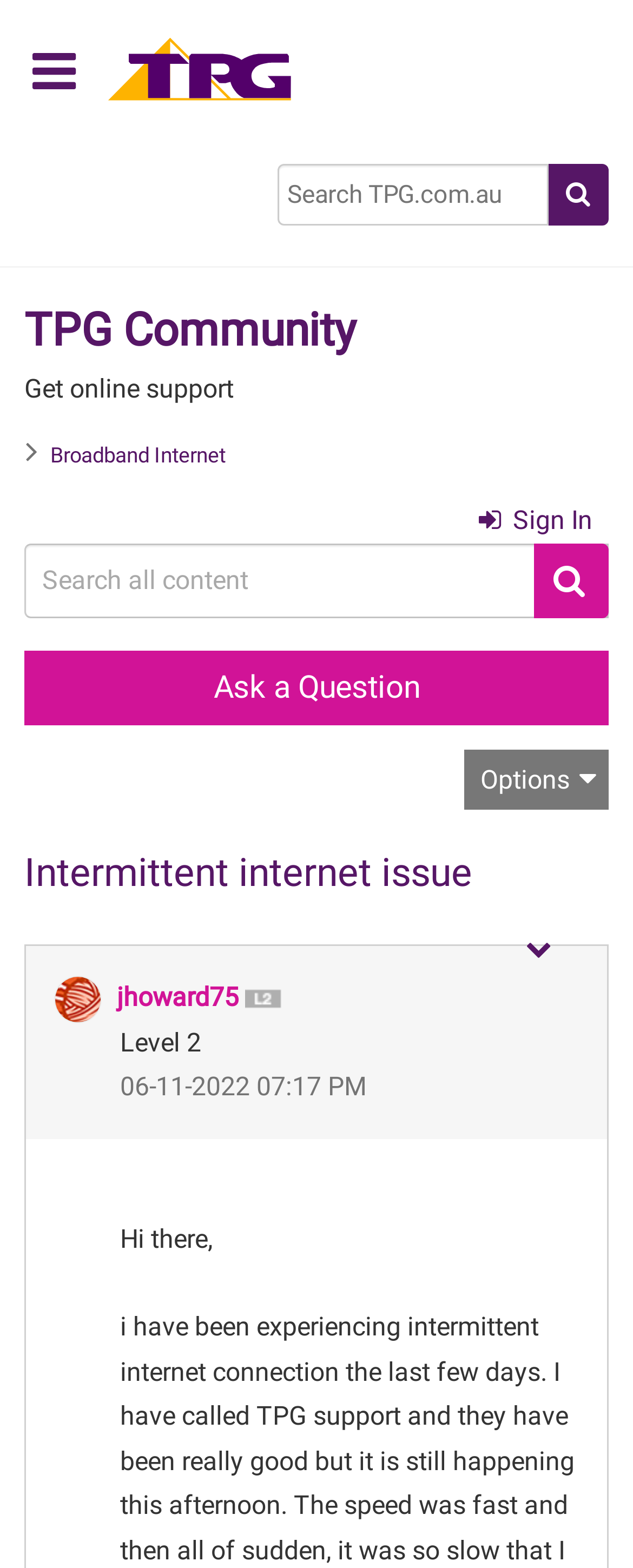Find and provide the bounding box coordinates for the UI element described here: "name="q" placeholder="Search TPG.com.au"". The coordinates should be given as four float numbers between 0 and 1: [left, top, right, bottom].

[0.438, 0.105, 0.867, 0.144]